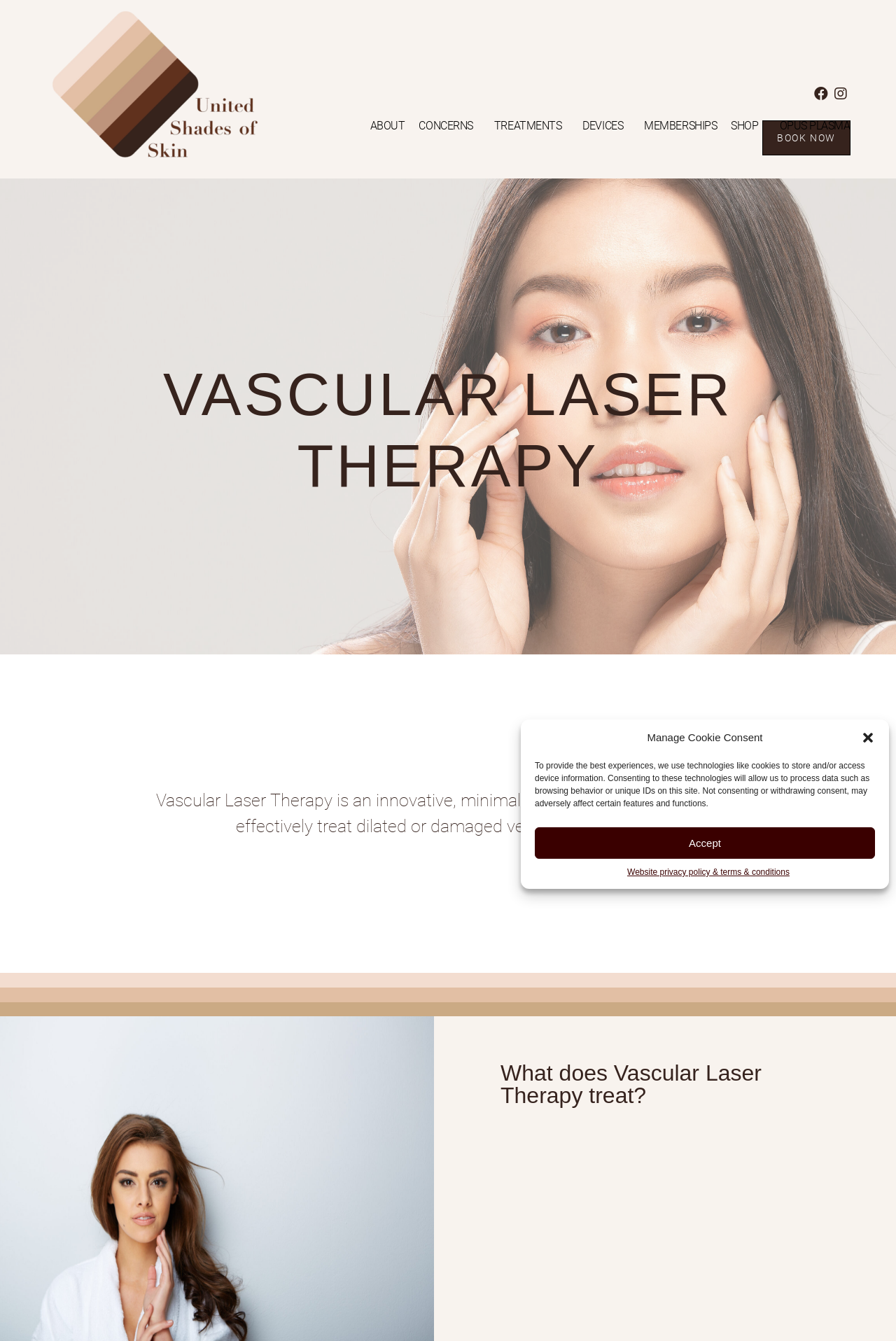Locate and generate the text content of the webpage's heading.

VASCULAR LASER THERAPY